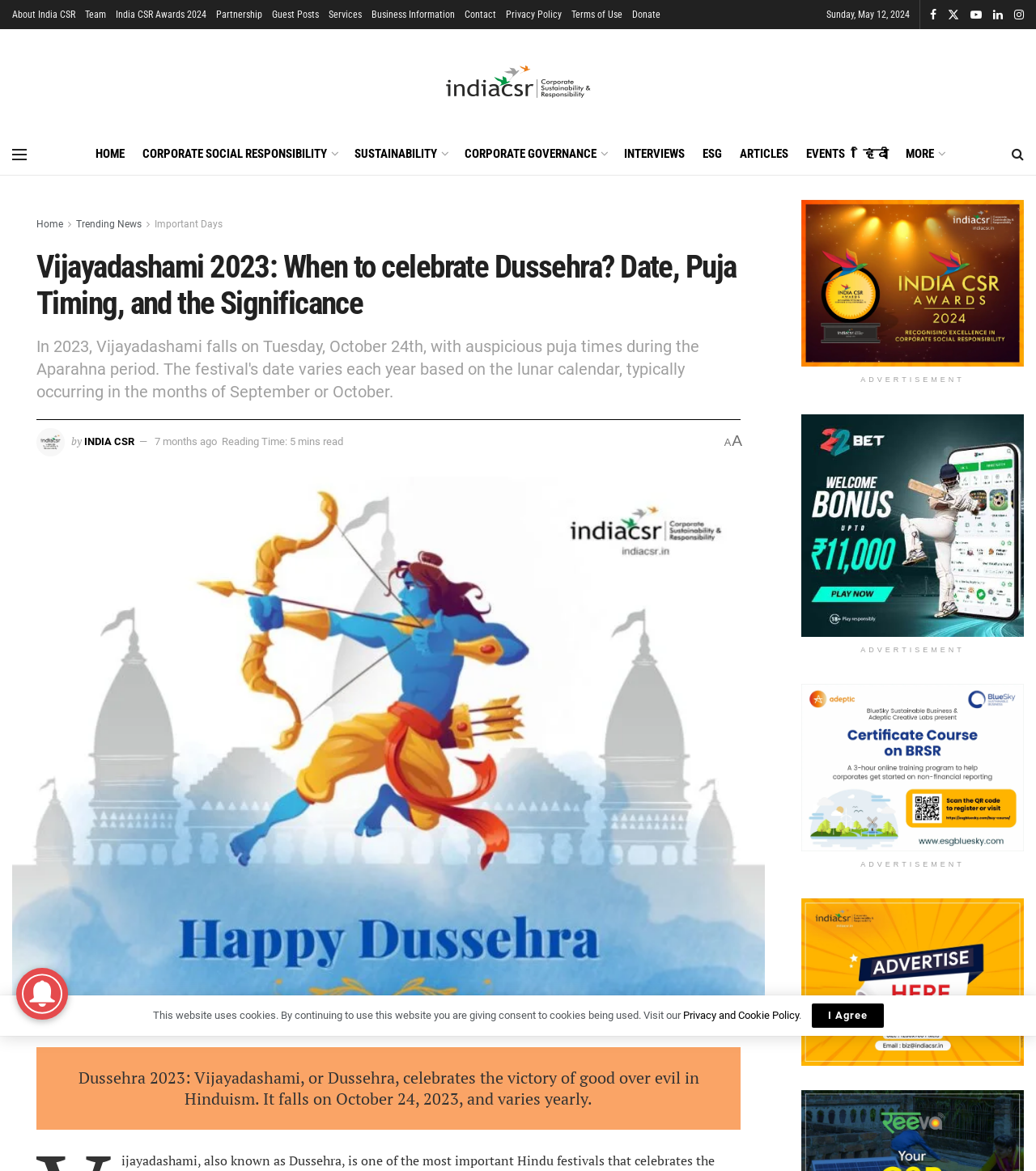Please specify the bounding box coordinates of the clickable region to carry out the following instruction: "Visit the 'Home' page". The coordinates should be four float numbers between 0 and 1, in the format [left, top, right, bottom].

[0.092, 0.121, 0.12, 0.142]